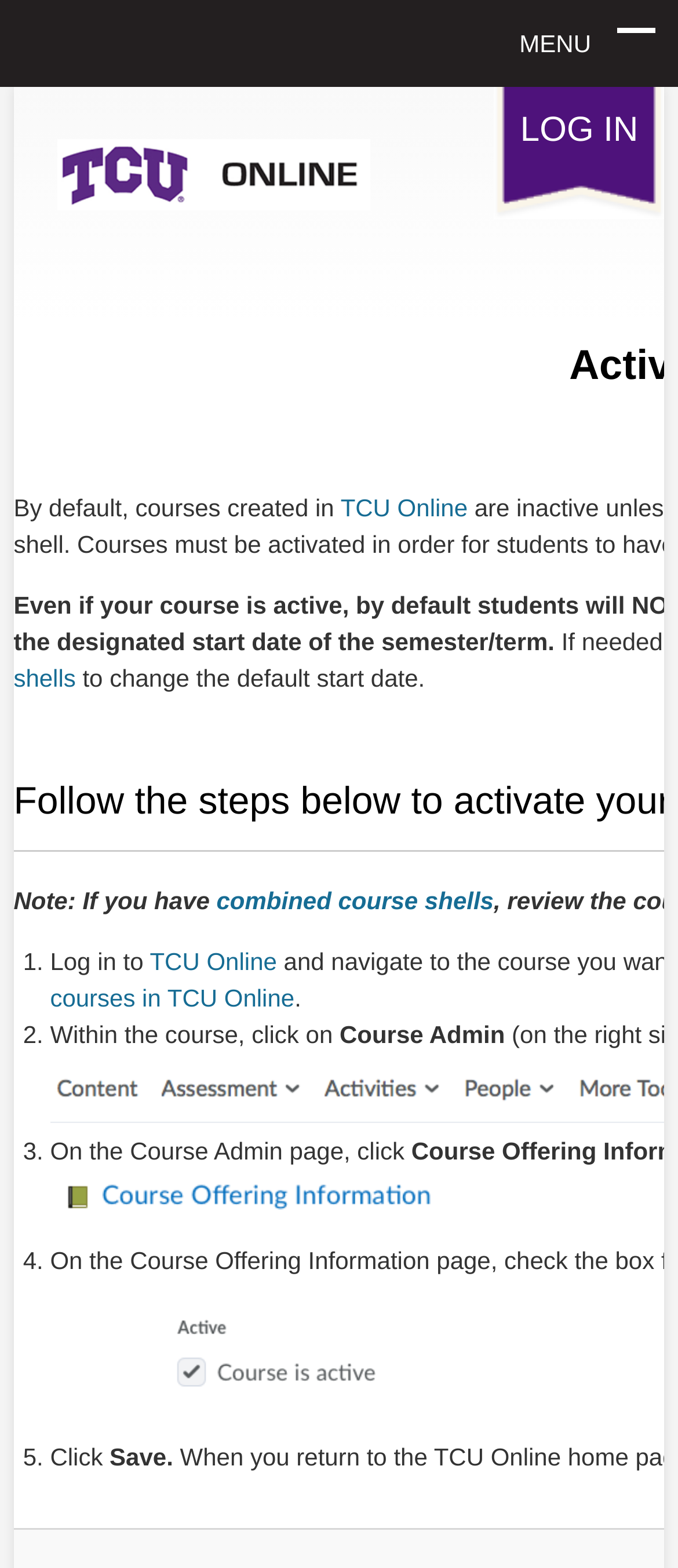Find and generate the main title of the webpage.

Activate Semester Courses